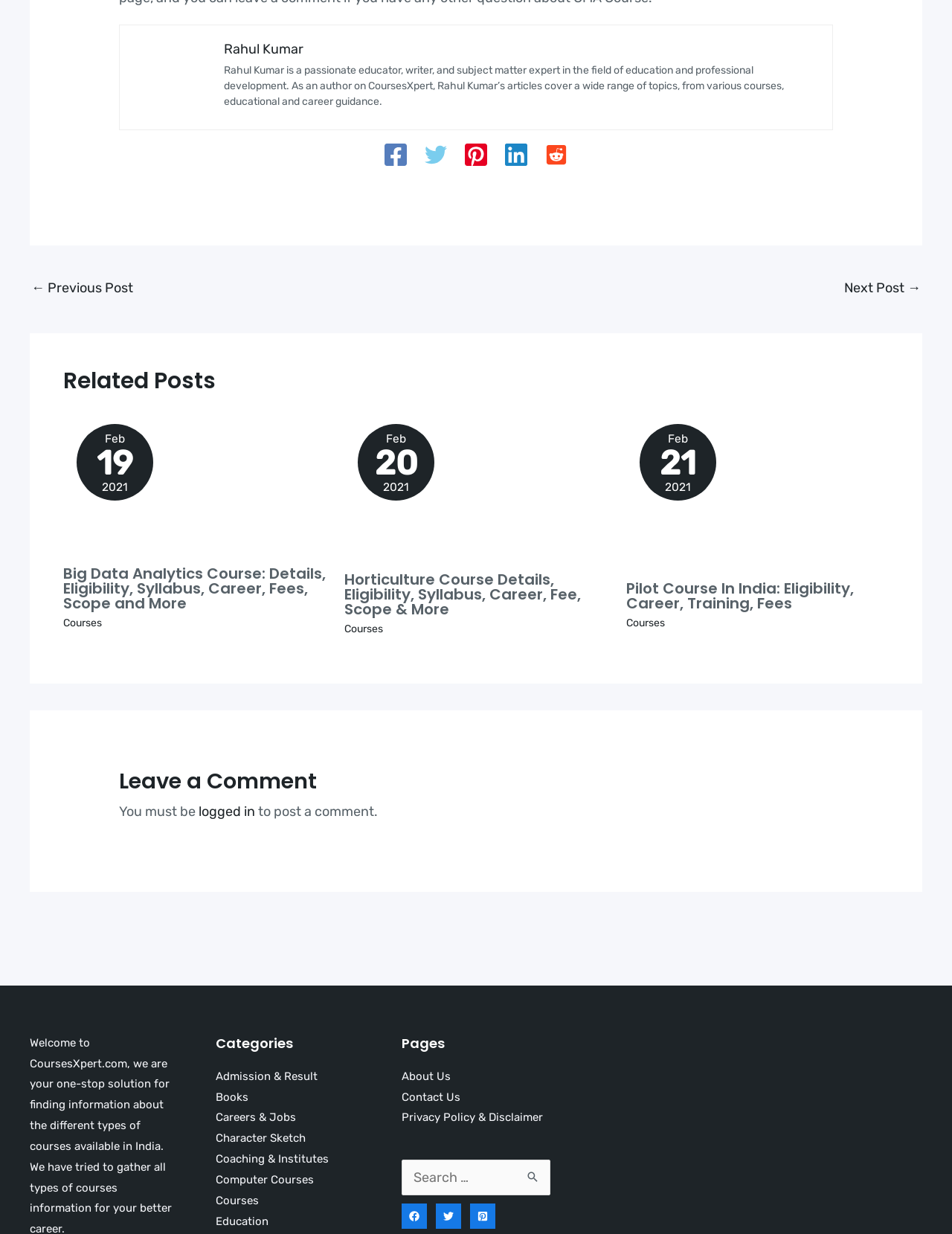Please identify the bounding box coordinates of the element on the webpage that should be clicked to follow this instruction: "Get Started". The bounding box coordinates should be given as four float numbers between 0 and 1, formatted as [left, top, right, bottom].

None